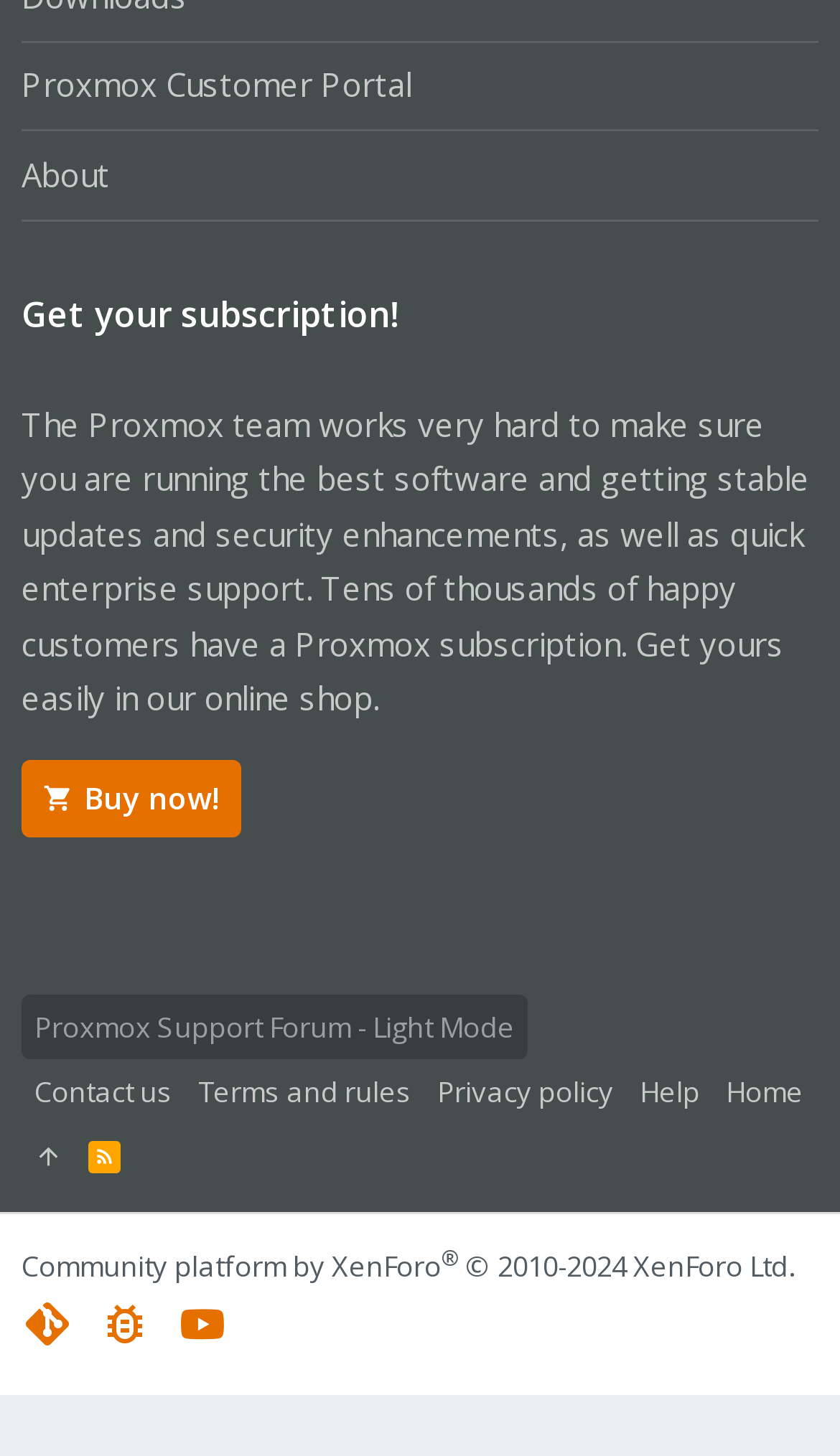Locate the bounding box coordinates of the element that should be clicked to execute the following instruction: "Visit the Proxmox Support Forum".

[0.026, 0.683, 0.628, 0.728]